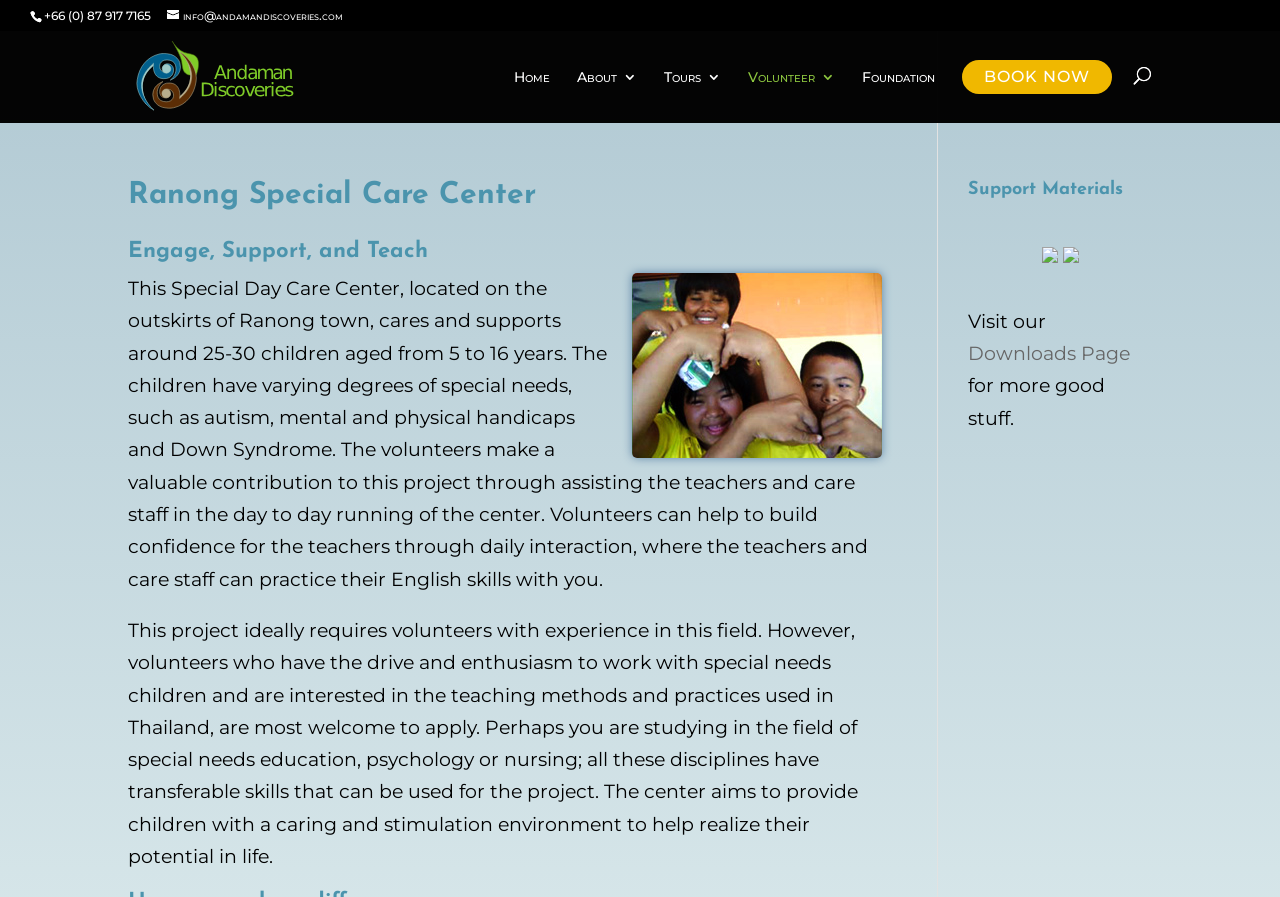Provide the bounding box coordinates of the HTML element described as: "name="s" placeholder="Search …" title="Search for:"". The bounding box coordinates should be four float numbers between 0 and 1, i.e., [left, top, right, bottom].

[0.157, 0.034, 0.877, 0.036]